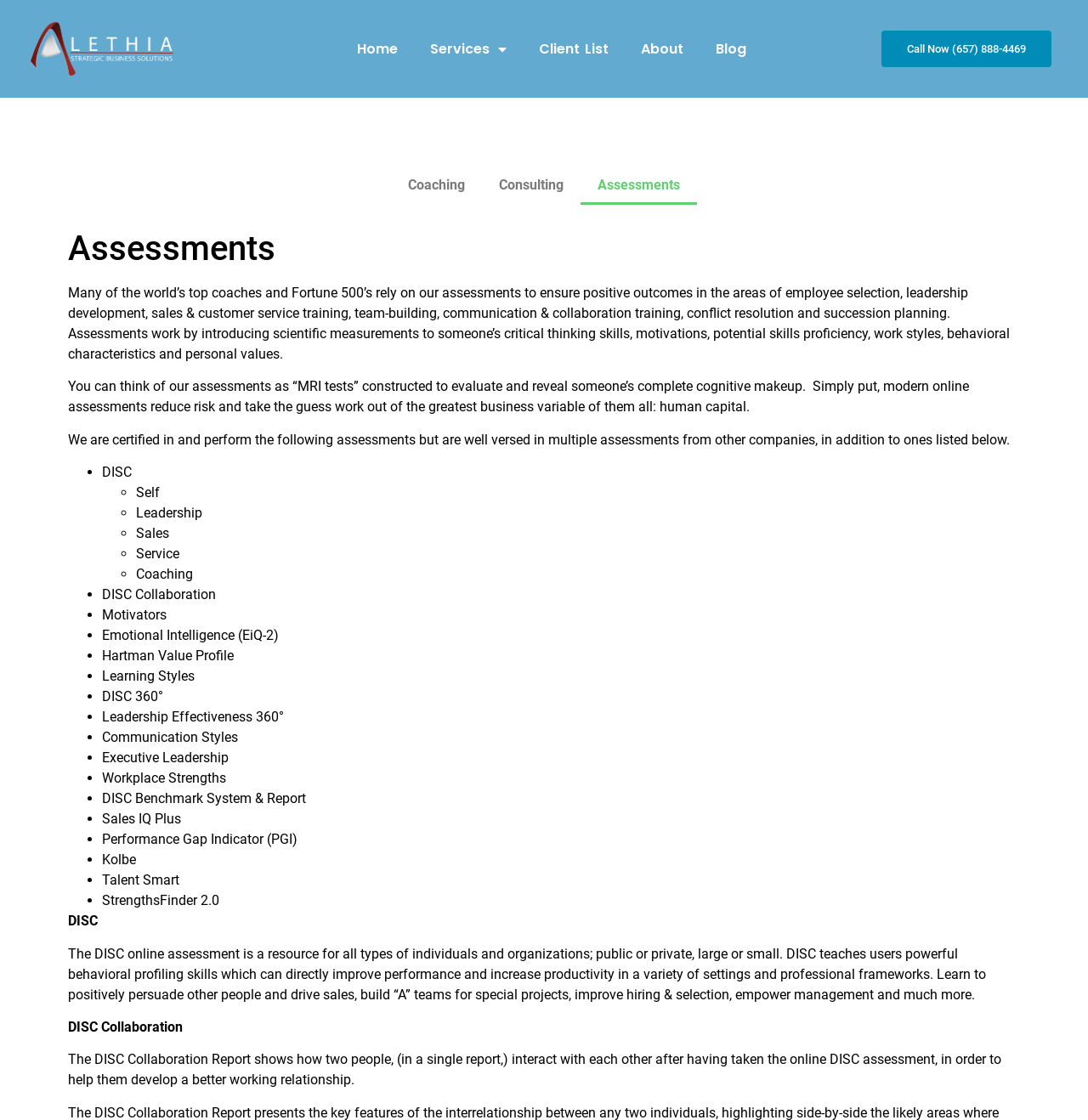Using the details in the image, give a detailed response to the question below:
What is the benefit of using modern online assessments?

The benefit of using modern online assessments is to reduce risk and take the guesswork out of the greatest business variable of them all, which is human capital, as mentioned in the webpage's content.